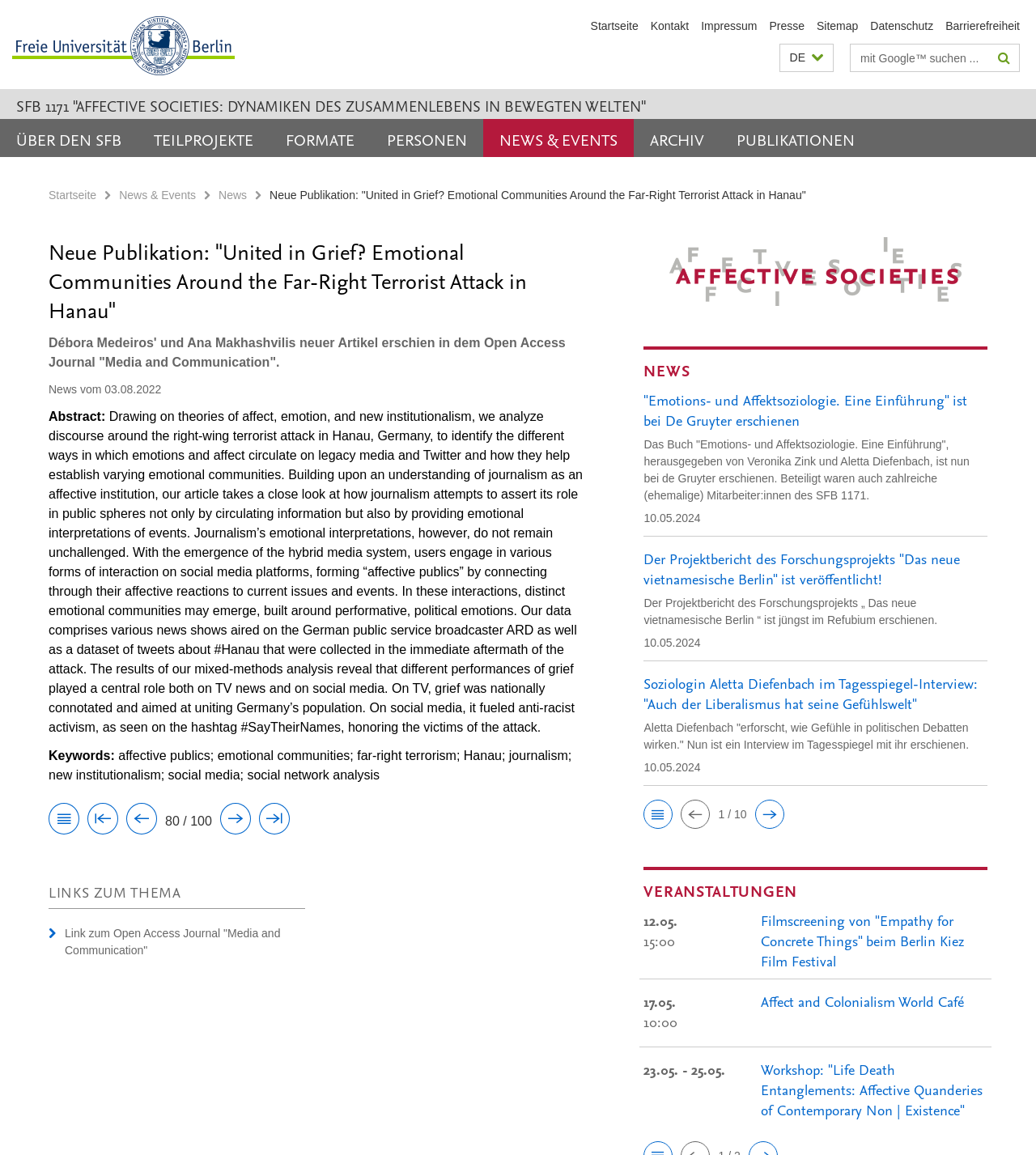Find the bounding box coordinates for the area that must be clicked to perform this action: "visit the SFB 1171 website".

[0.646, 0.205, 0.928, 0.265]